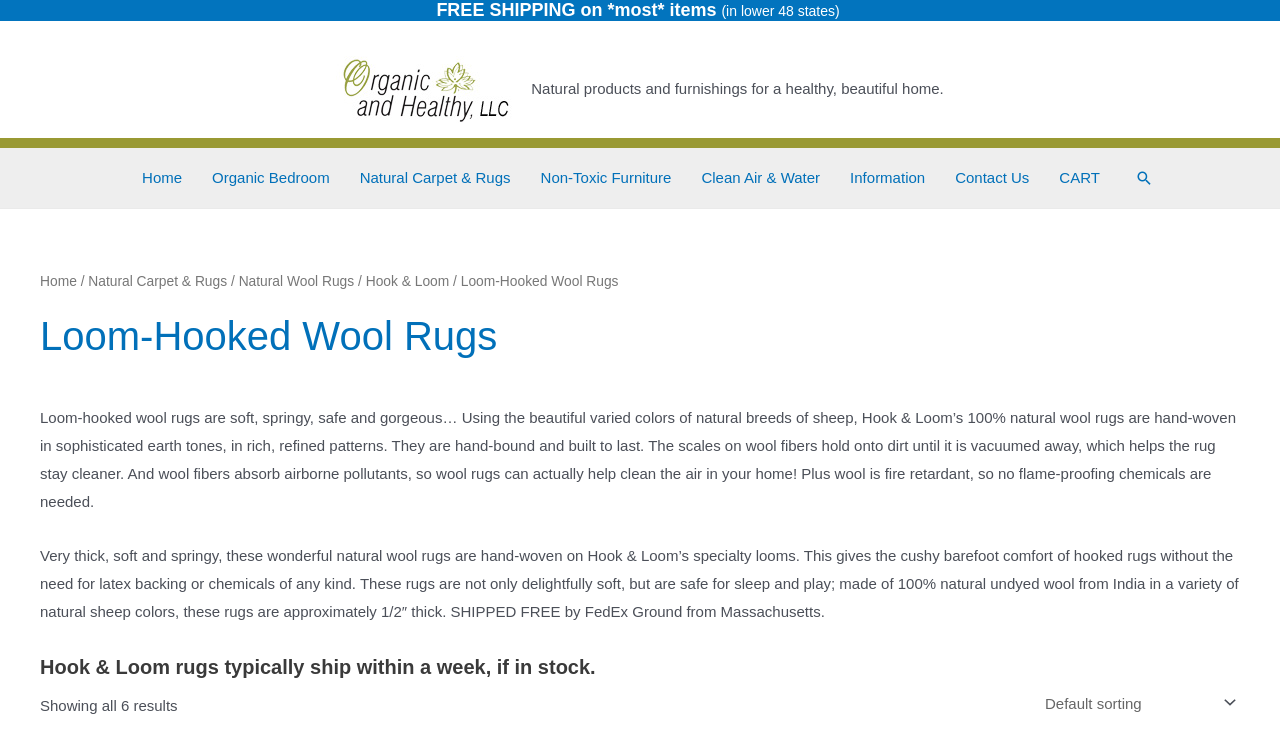Please identify the bounding box coordinates of the clickable area that will fulfill the following instruction: "View the 'Natural Carpet & Rugs' category". The coordinates should be in the format of four float numbers between 0 and 1, i.e., [left, top, right, bottom].

[0.069, 0.376, 0.177, 0.396]